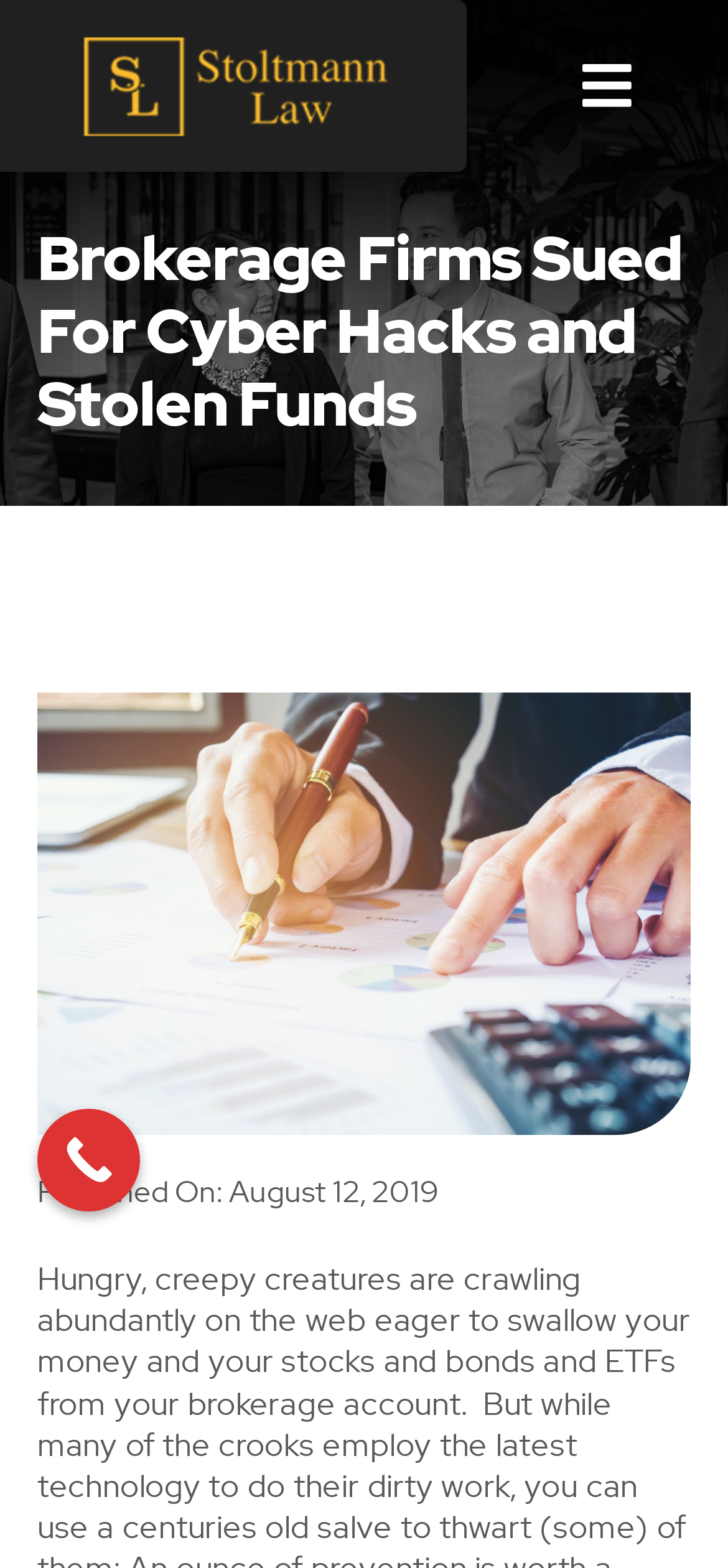Identify the bounding box for the UI element that is described as follows: "Call Now Button".

[0.051, 0.707, 0.192, 0.773]